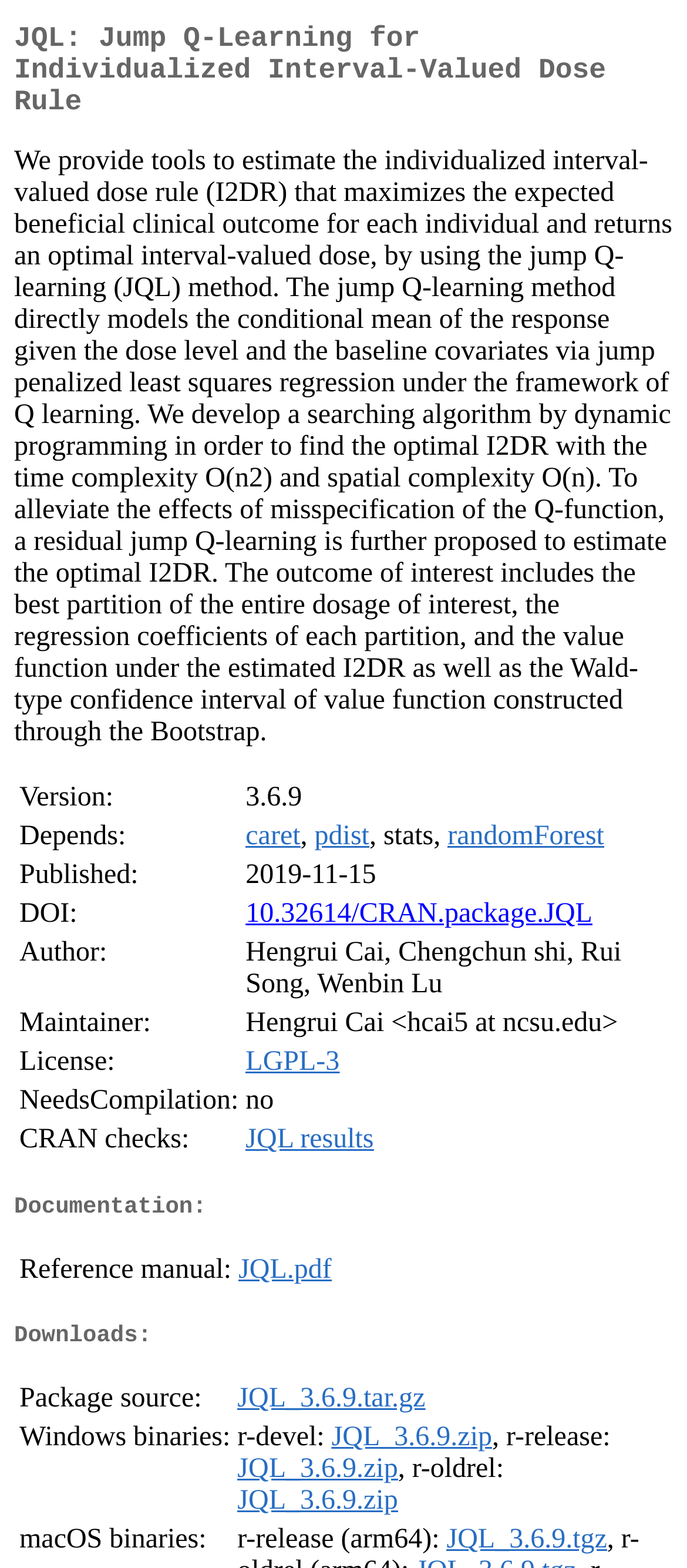Answer the question below with a single word or a brief phrase: 
What is the version of JQL package?

3.6.9